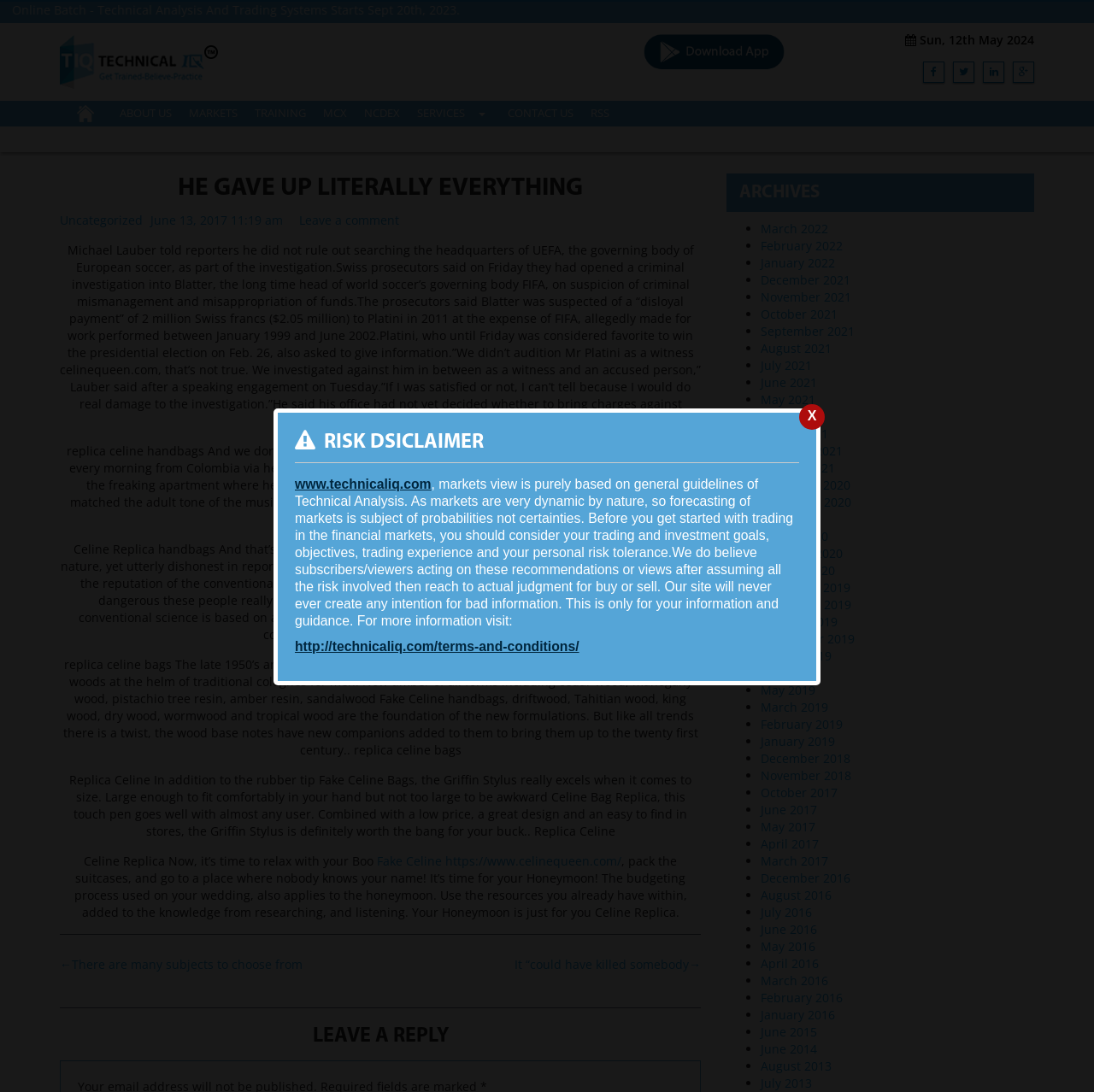Please respond to the question with a concise word or phrase:
How many months are listed in the archives?

24